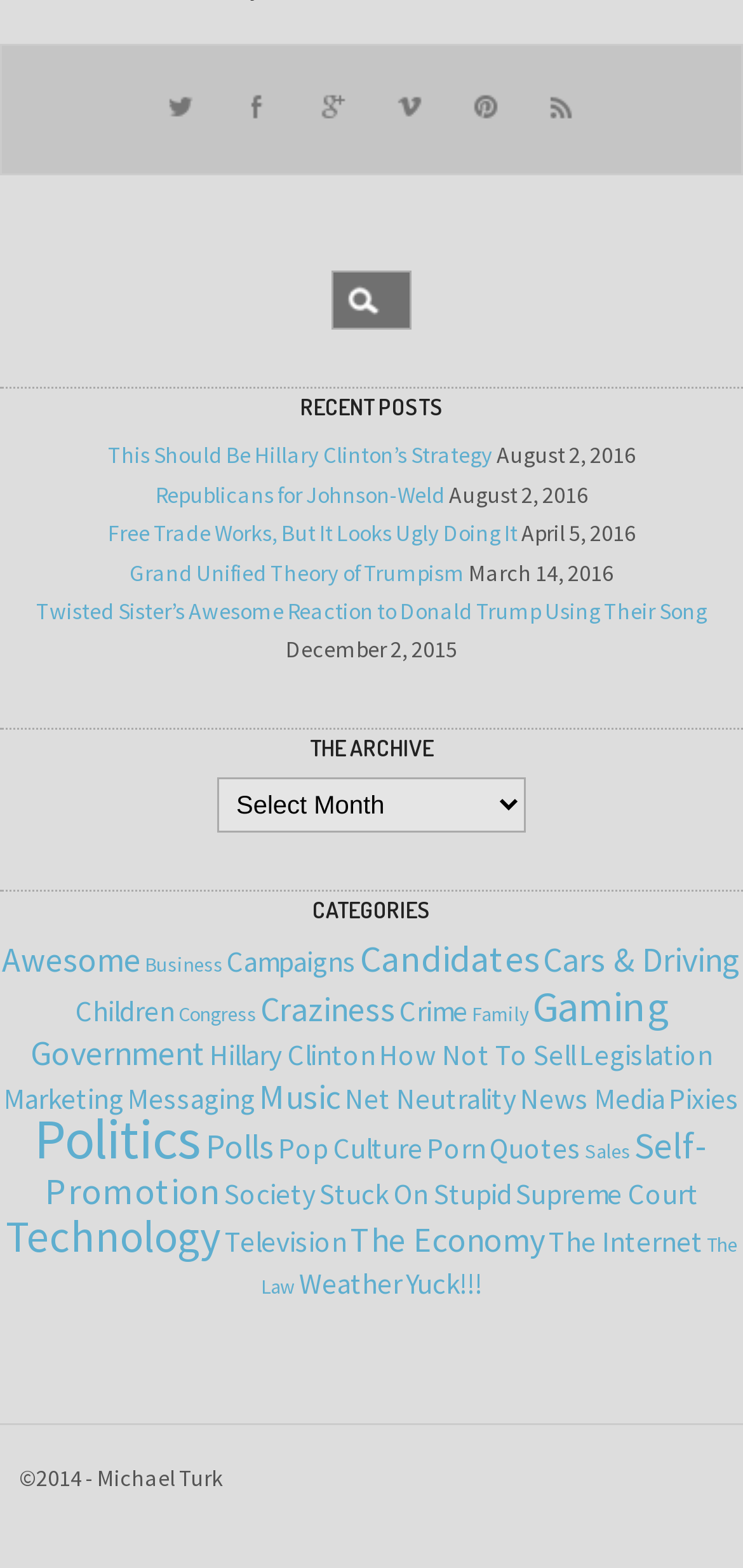Determine the bounding box coordinates of the clickable element necessary to fulfill the instruction: "Click on the 'Grand Unified Theory of Trumpism' link". Provide the coordinates as four float numbers within the 0 to 1 range, i.e., [left, top, right, bottom].

[0.174, 0.355, 0.626, 0.374]